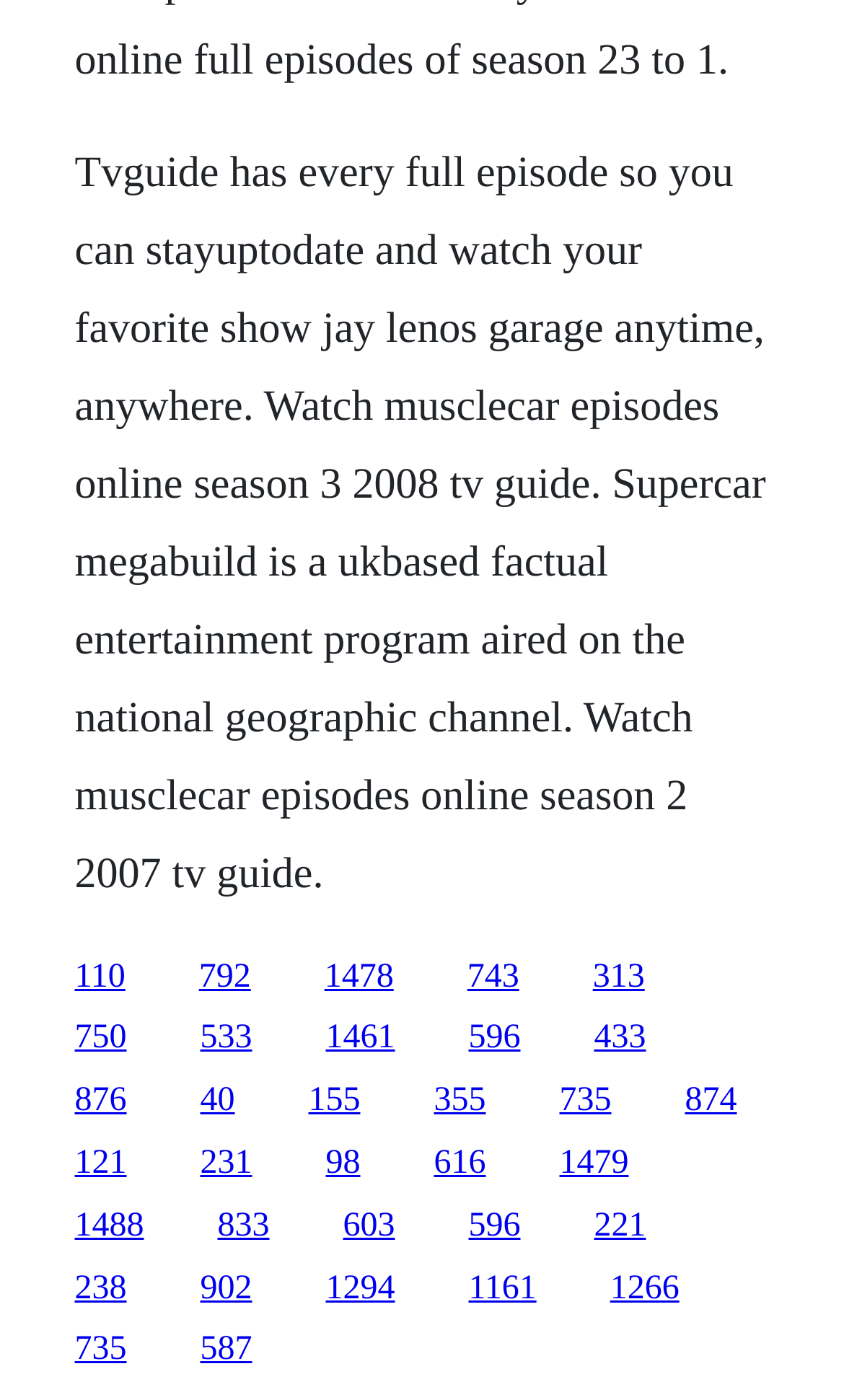What is the topic of the text on this webpage?
Look at the screenshot and give a one-word or phrase answer.

TV shows